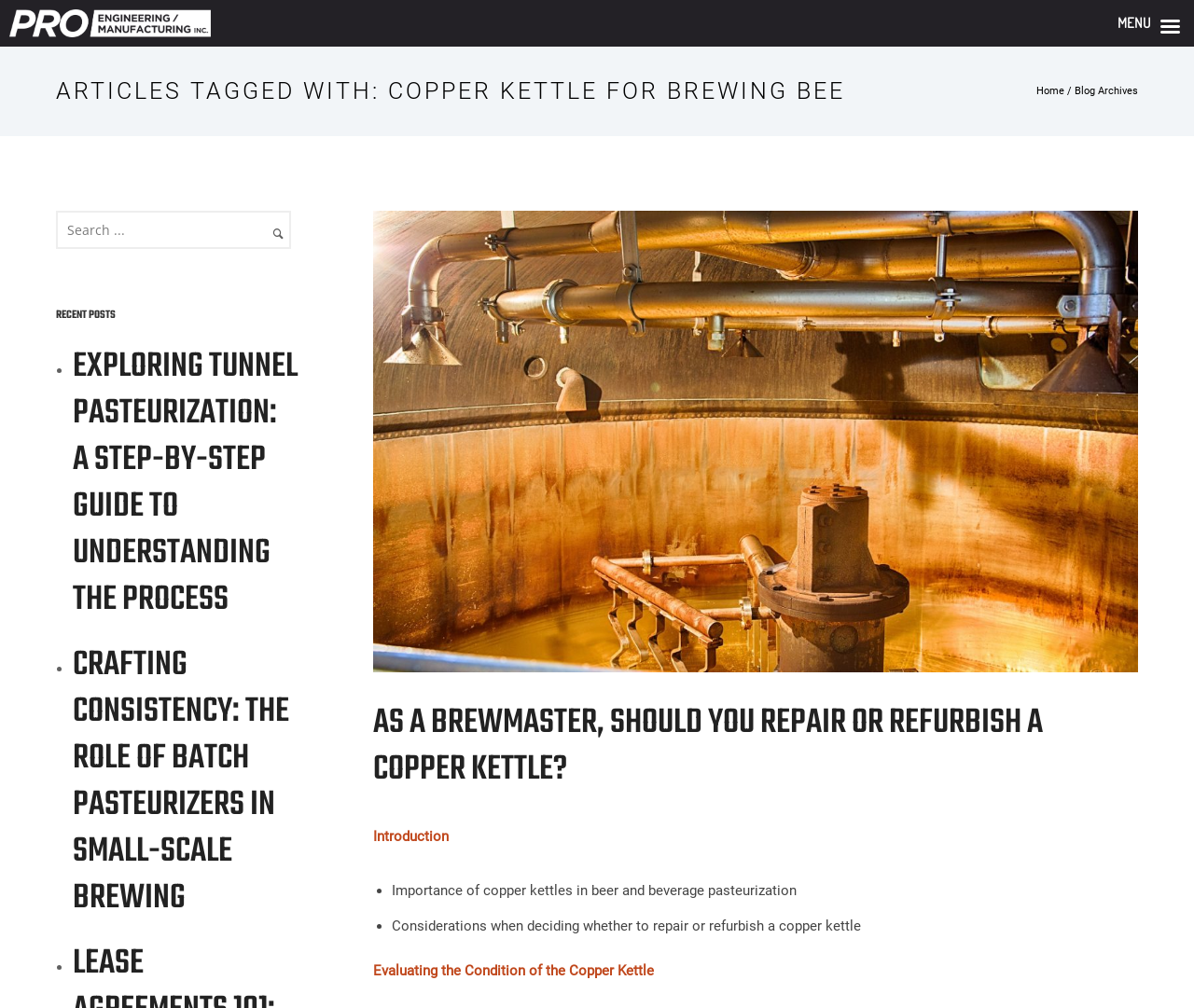Give a detailed account of the webpage's layout and content.

This webpage appears to be an archive of articles related to copper kettles for brewing bee, with a focus on beer and beverage pasteurization. At the top of the page, there is a header section with a title "ARTICLES TAGGED WITH: COPPER KETTLE FOR BREWING BEE" and a navigation menu with links to "Home" and "/ Blog Archives".

Below the header section, there is a main content area with a series of articles and links. The first article is titled "AS A BREWMASTER, SHOULD YOU REPAIR OR REFURBISH A COPPER KETTLE?" and has a brief introduction followed by a list of points, including "Importance of copper kettles in beer and beverage pasteurization" and "Considerations when deciding whether to repair or refurbish a copper kettle".

To the right of the main content area, there is a sidebar with a search box and a list of recent posts, including "EXPLORING TUNNEL PASTEURIZATION: A STEP-BY-STEP GUIDE TO UNDERSTANDING THE PROCESS" and "CRAFTING CONSISTENCY: THE ROLE OF BATCH PASTEURIZERS IN SMALL-SCALE BREWING". Each post has a brief title and a link to the full article.

At the top right corner of the page, there is a logo "PRO" with a navigation menu that says "MENU".